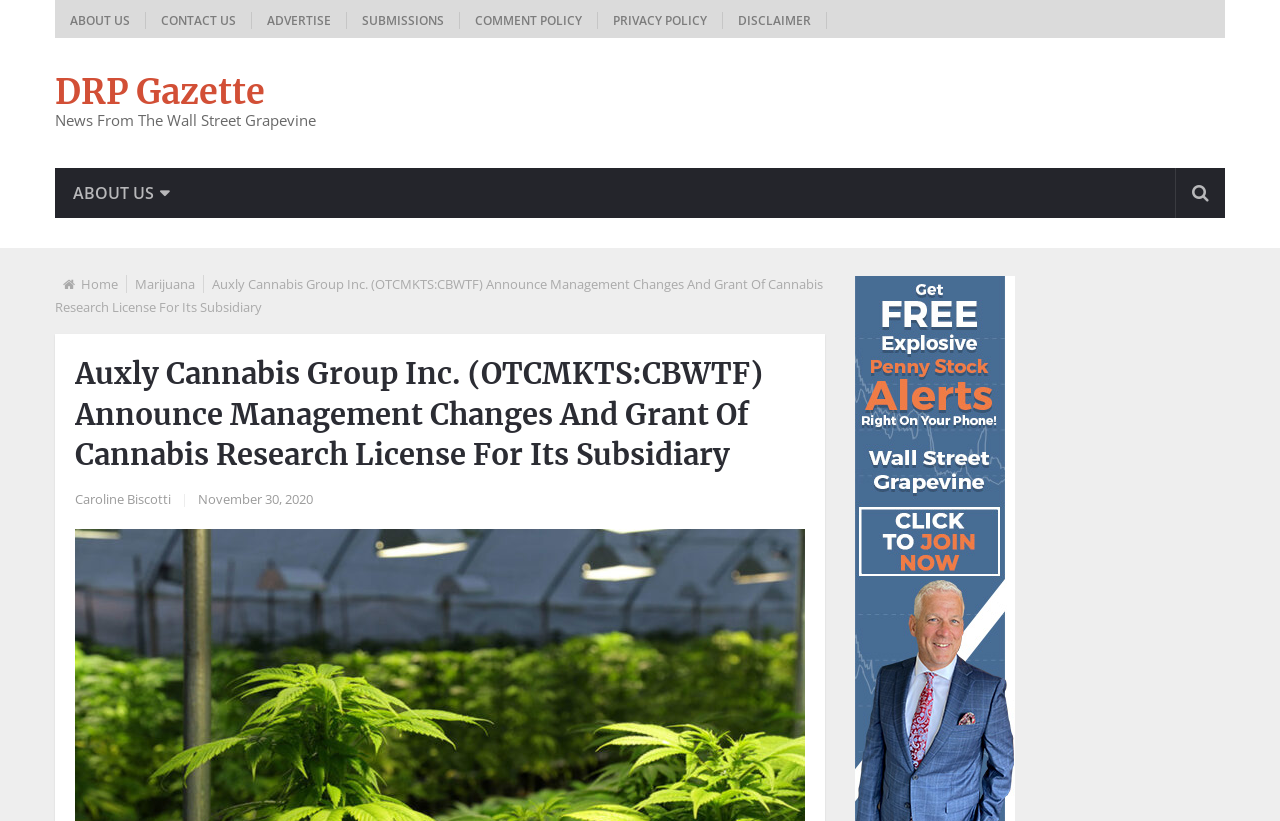Answer the question below in one word or phrase:
What is the topic of the latest article?

Auxly Cannabis Group Inc.